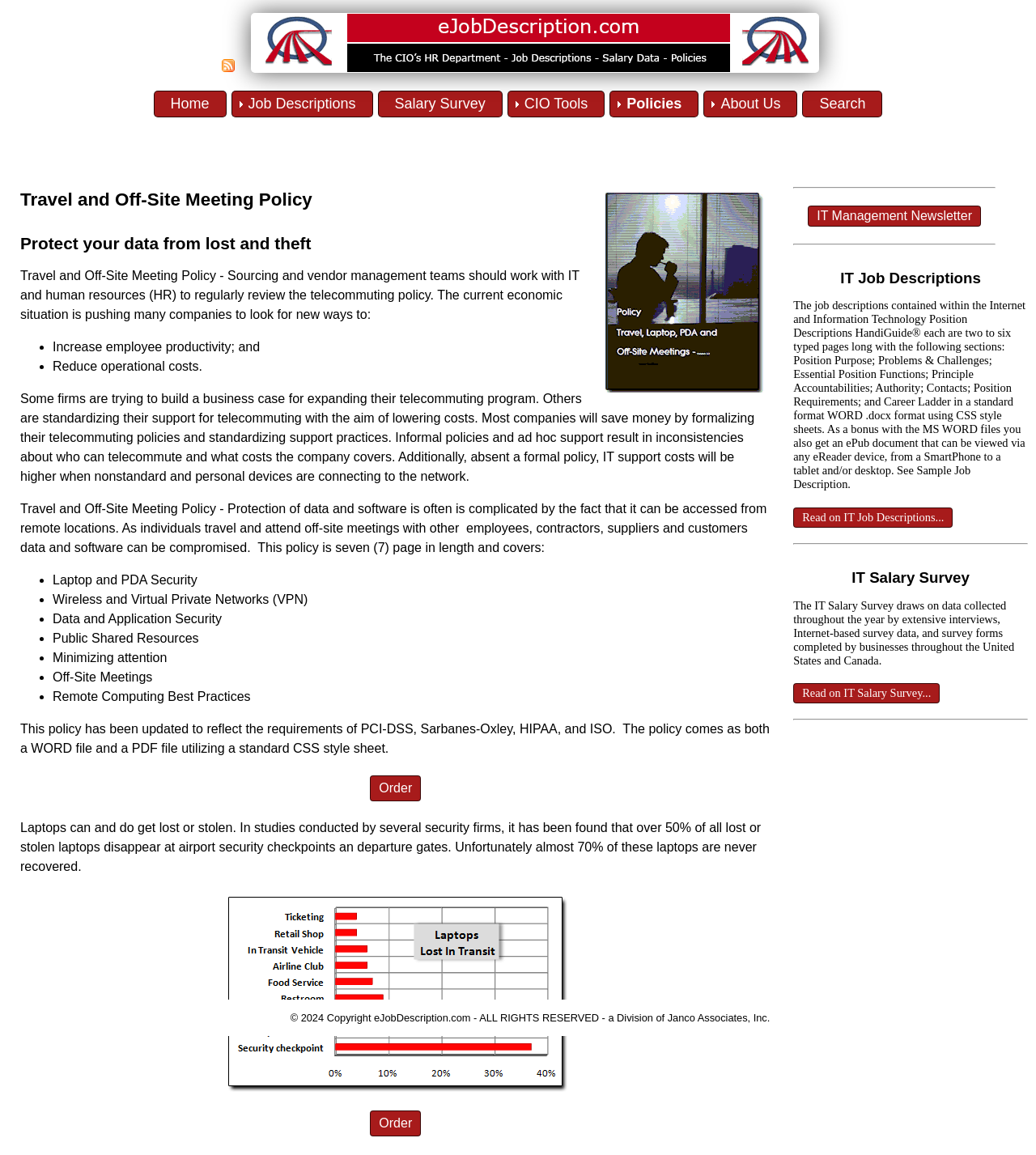Find the bounding box coordinates of the element I should click to carry out the following instruction: "Read on IT Job Descriptions".

[0.766, 0.439, 0.92, 0.457]